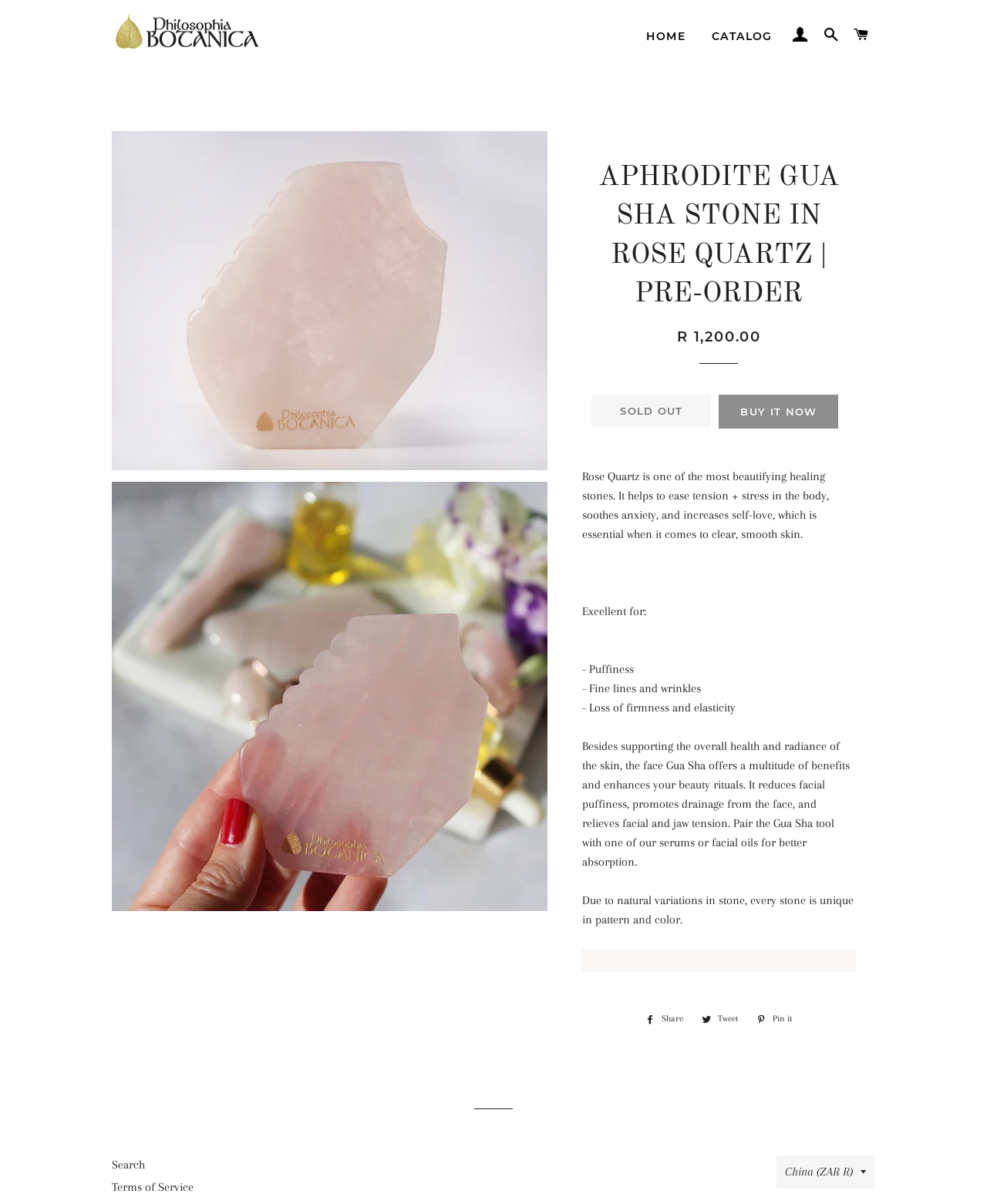Pinpoint the bounding box coordinates of the element to be clicked to execute the instruction: "Click on the 'SEARCH' link".

[0.828, 0.01, 0.856, 0.048]